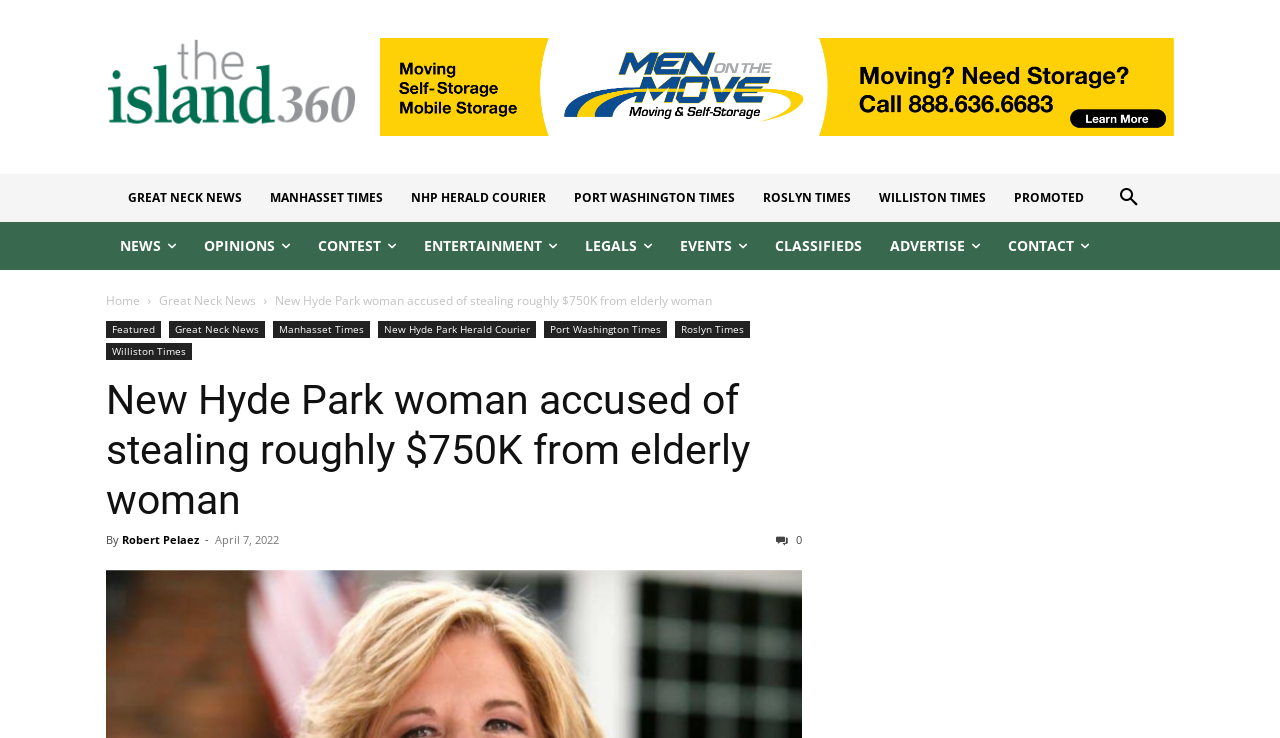Locate the coordinates of the bounding box for the clickable region that fulfills this instruction: "Click on 'Learn more »'".

None